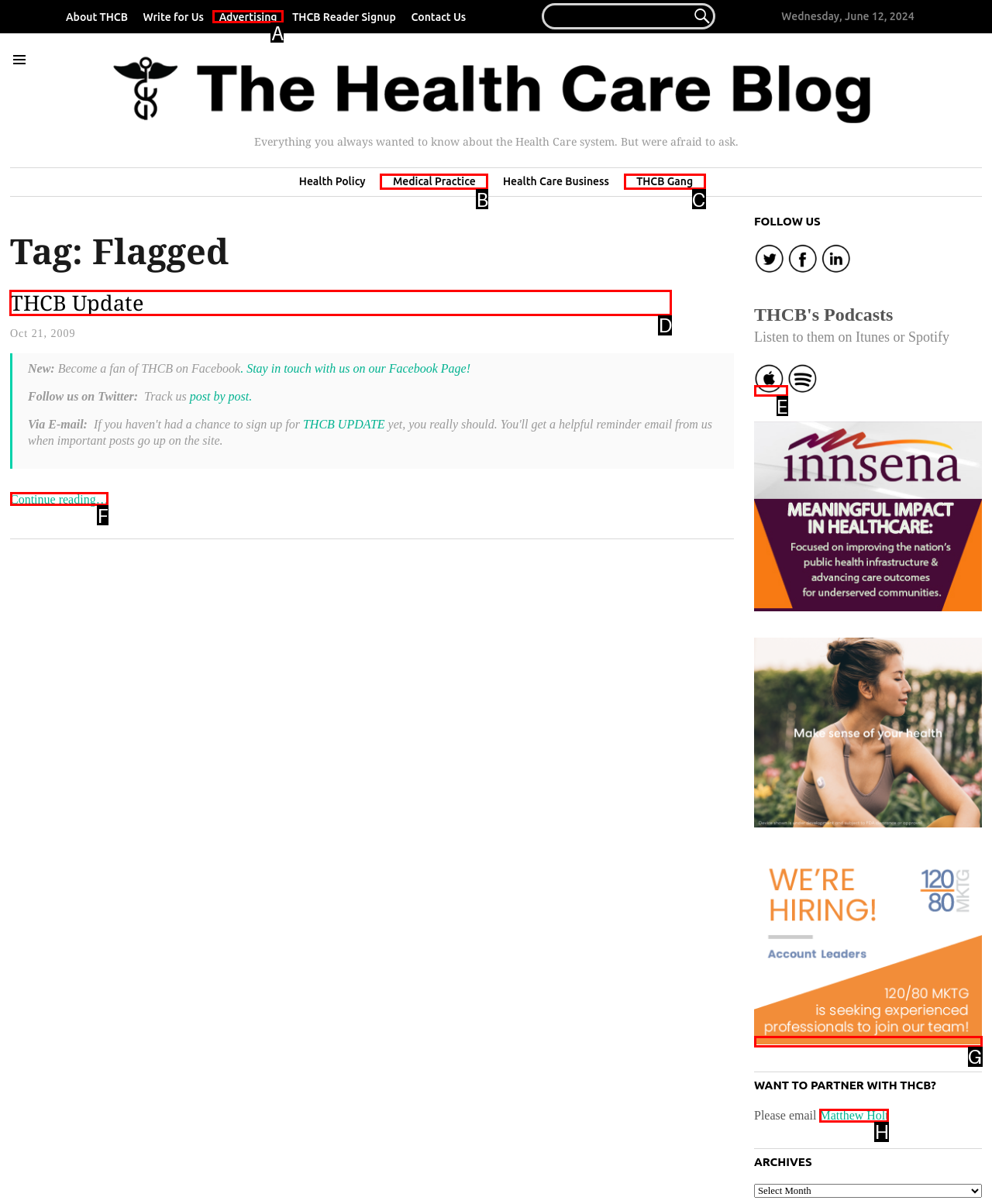Identify the correct option to click in order to accomplish the task: Go to the 'Next Abstract' Provide your answer with the letter of the selected choice.

None